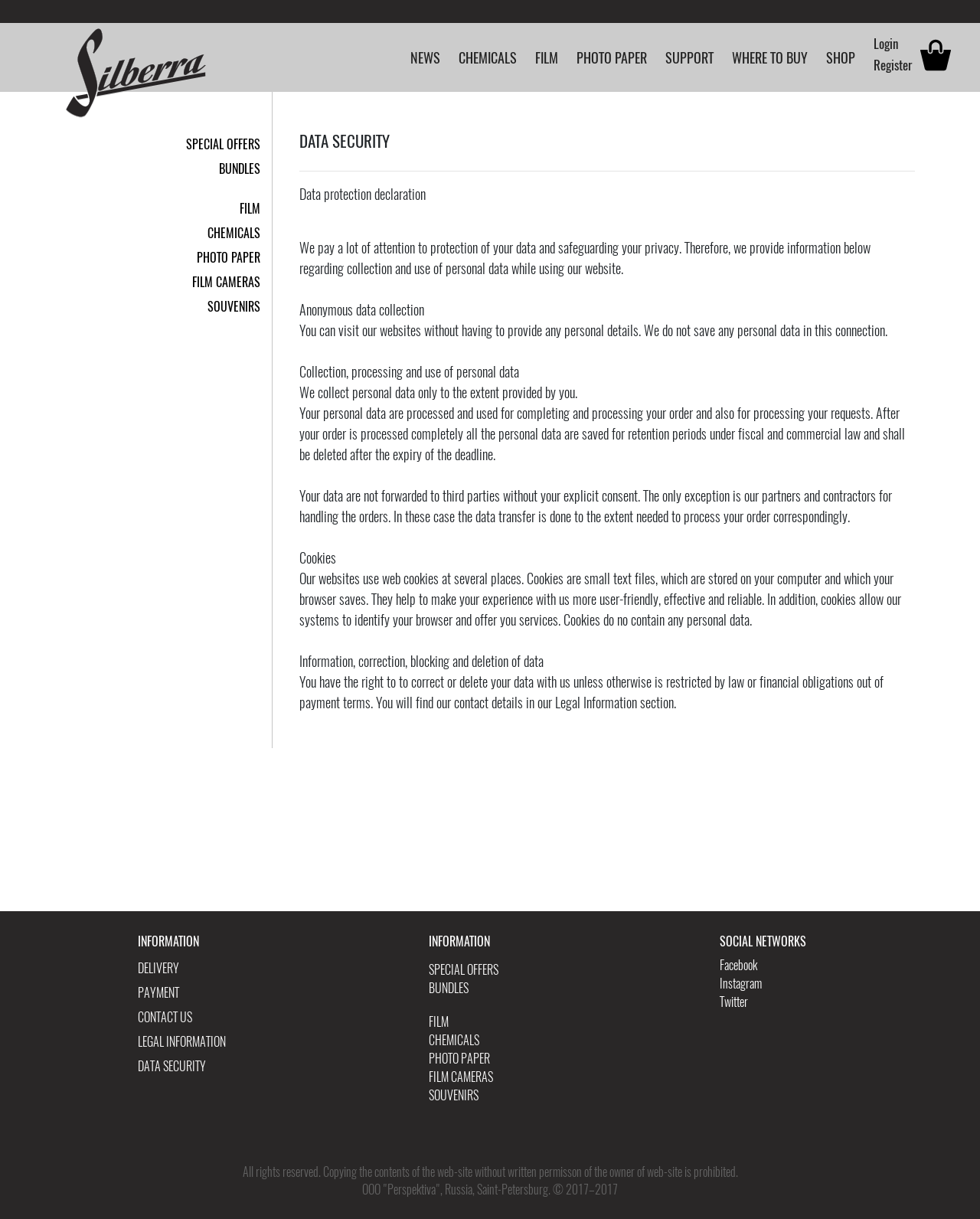Locate and provide the bounding box coordinates for the HTML element that matches this description: "Data Security".

[0.141, 0.868, 0.21, 0.881]